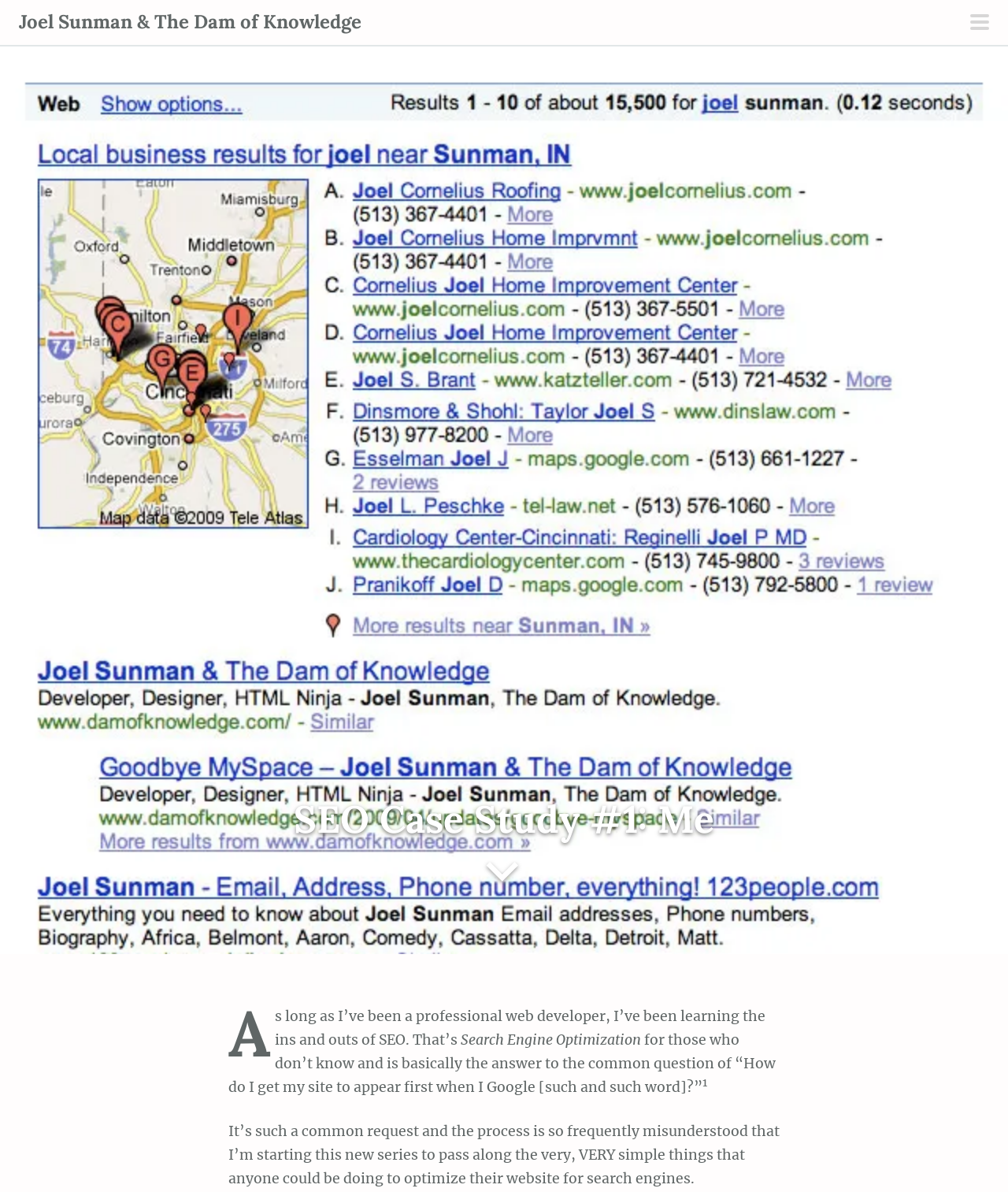Provide the bounding box coordinates for the UI element that is described as: "Primary Menu".

[0.962, 0.012, 0.981, 0.028]